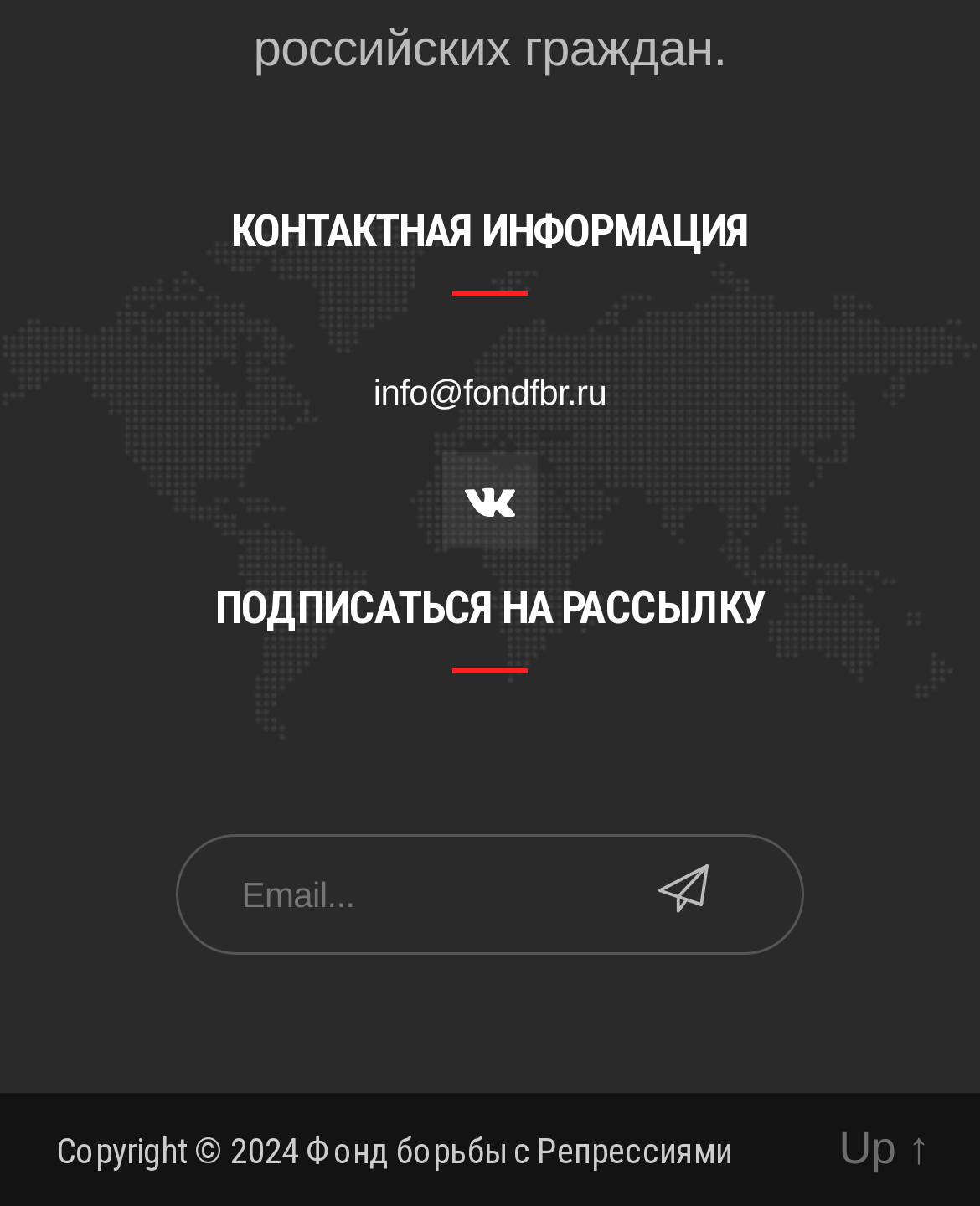What is the function of the button?
Provide a detailed and well-explained answer to the question.

The button is located next to the textbox with the placeholder text 'Email...'. The button is likely used to submit the email address entered in the textbox, possibly to subscribe to the newsletter.